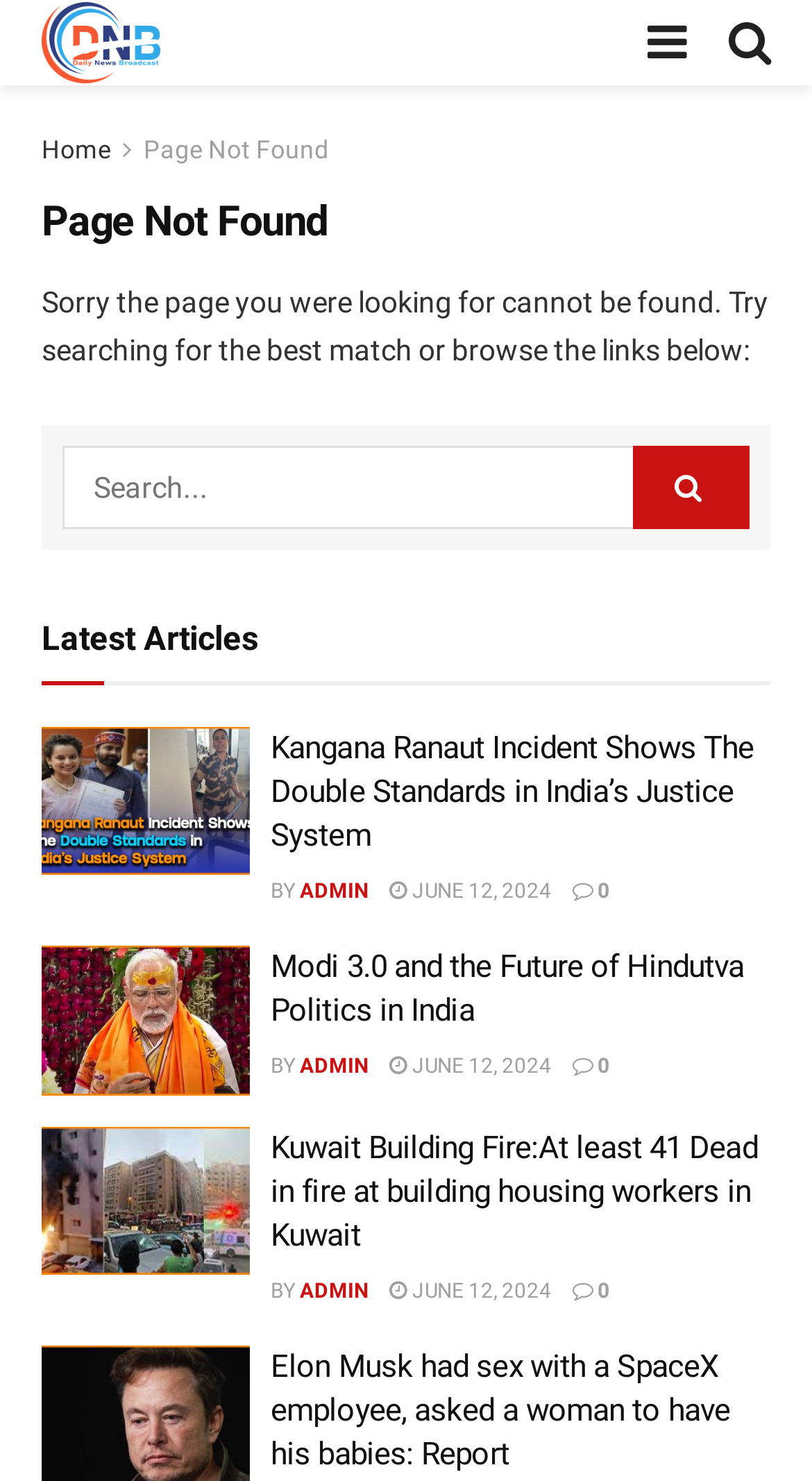Show the bounding box coordinates of the region that should be clicked to follow the instruction: "Search for articles."

[0.077, 0.301, 0.923, 0.357]